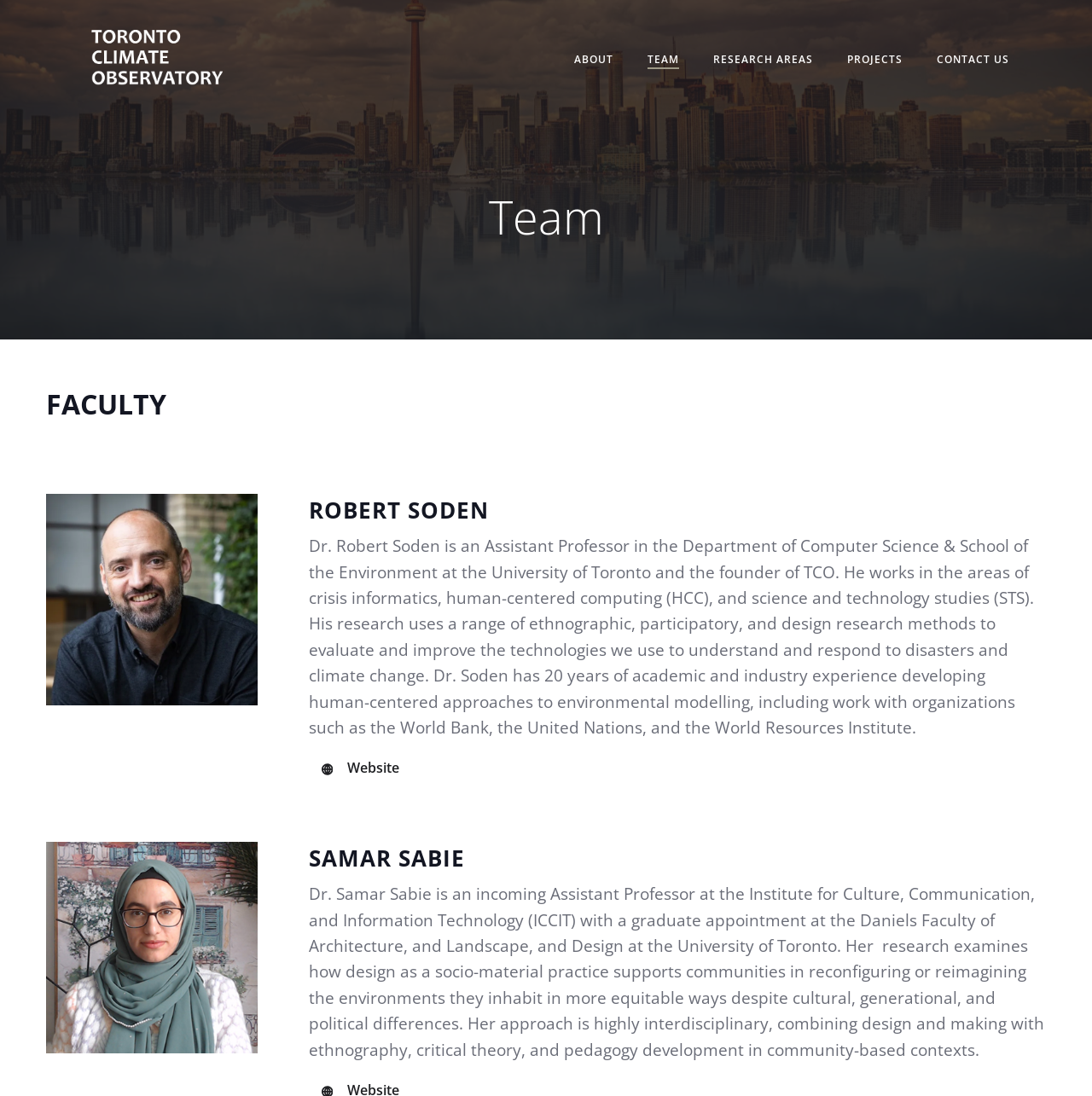Can you give a comprehensive explanation to the question given the content of the image?
What is Dr. Robert Soden's profession?

Based on the webpage, Dr. Robert Soden's profession can be determined by reading his bio, which states that he is an Assistant Professor in the Department of Computer Science & School of the Environment at the University of Toronto.